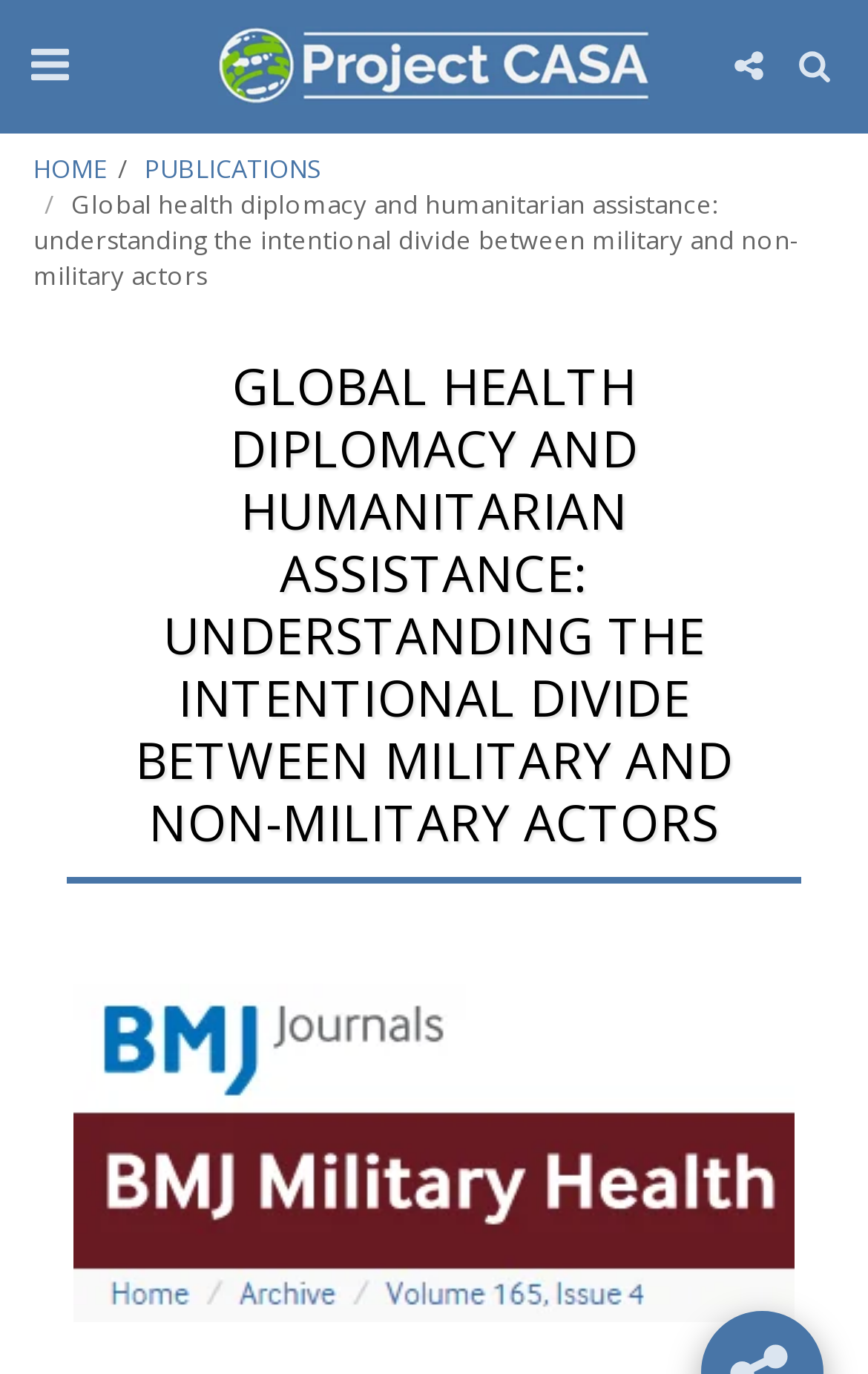Please reply to the following question with a single word or a short phrase:
How many buttons are on the webpage?

4